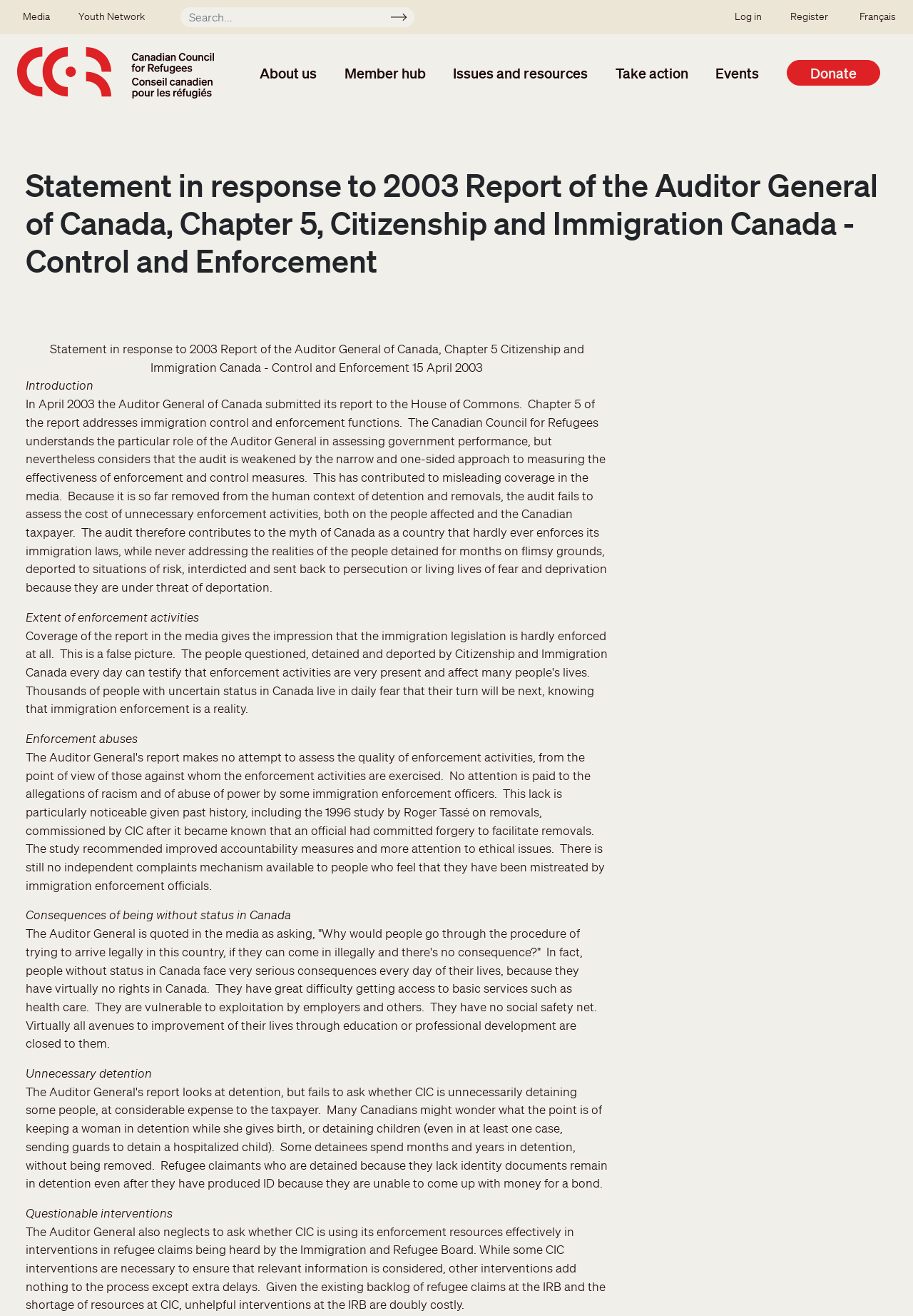What is the purpose of the search box?
Use the screenshot to answer the question with a single word or phrase.

To search the website